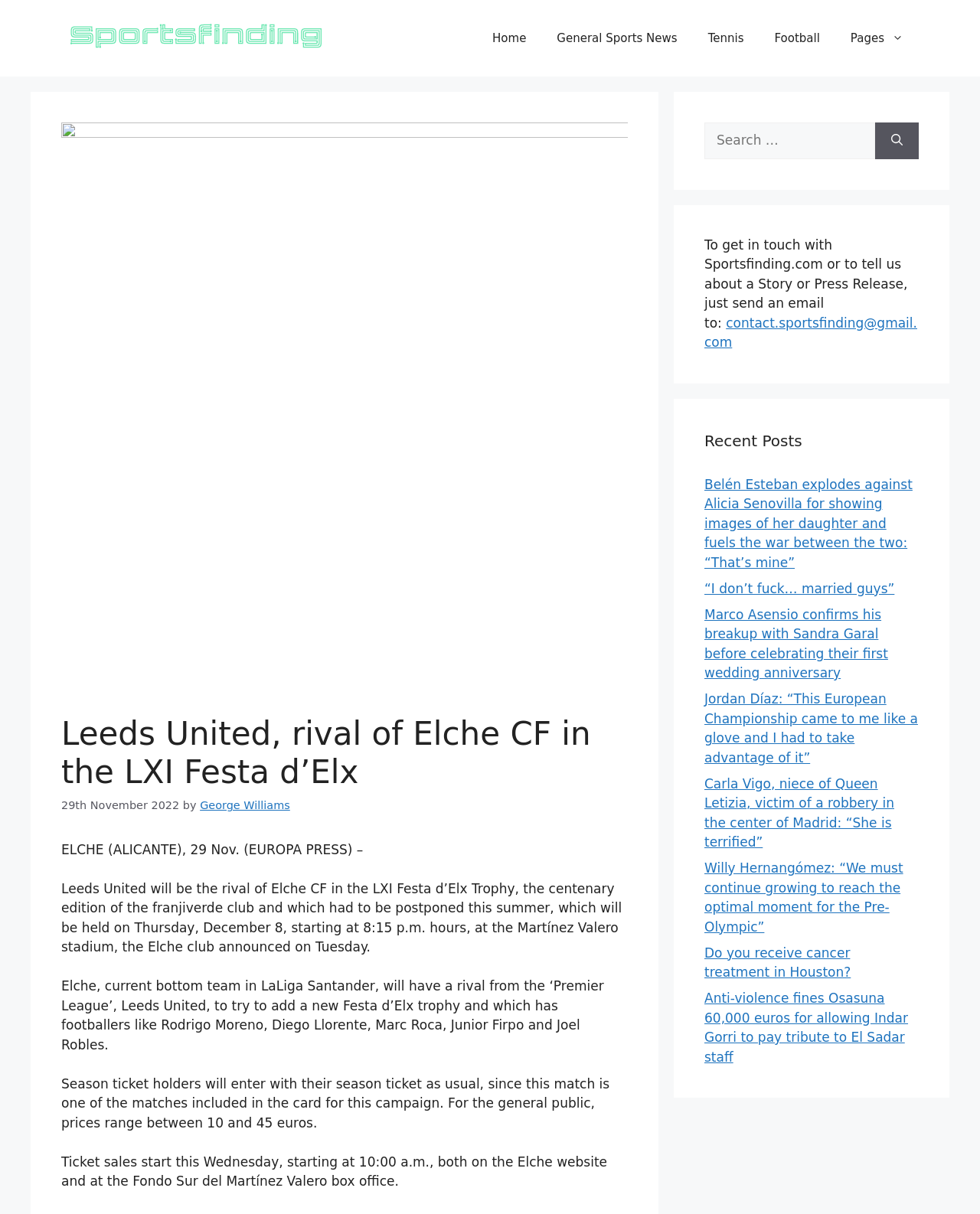Examine the image carefully and respond to the question with a detailed answer: 
What is the name of the footballer mentioned in the article?

The answer can be found in the article section of the webpage, where it is stated that 'Elche, current bottom team in LaLiga Santander, will have a rival from the ‘Premier League’, Leeds United, to try to add a new Festa d’Elx trophy and which has footballers like Rodrigo Moreno...'.